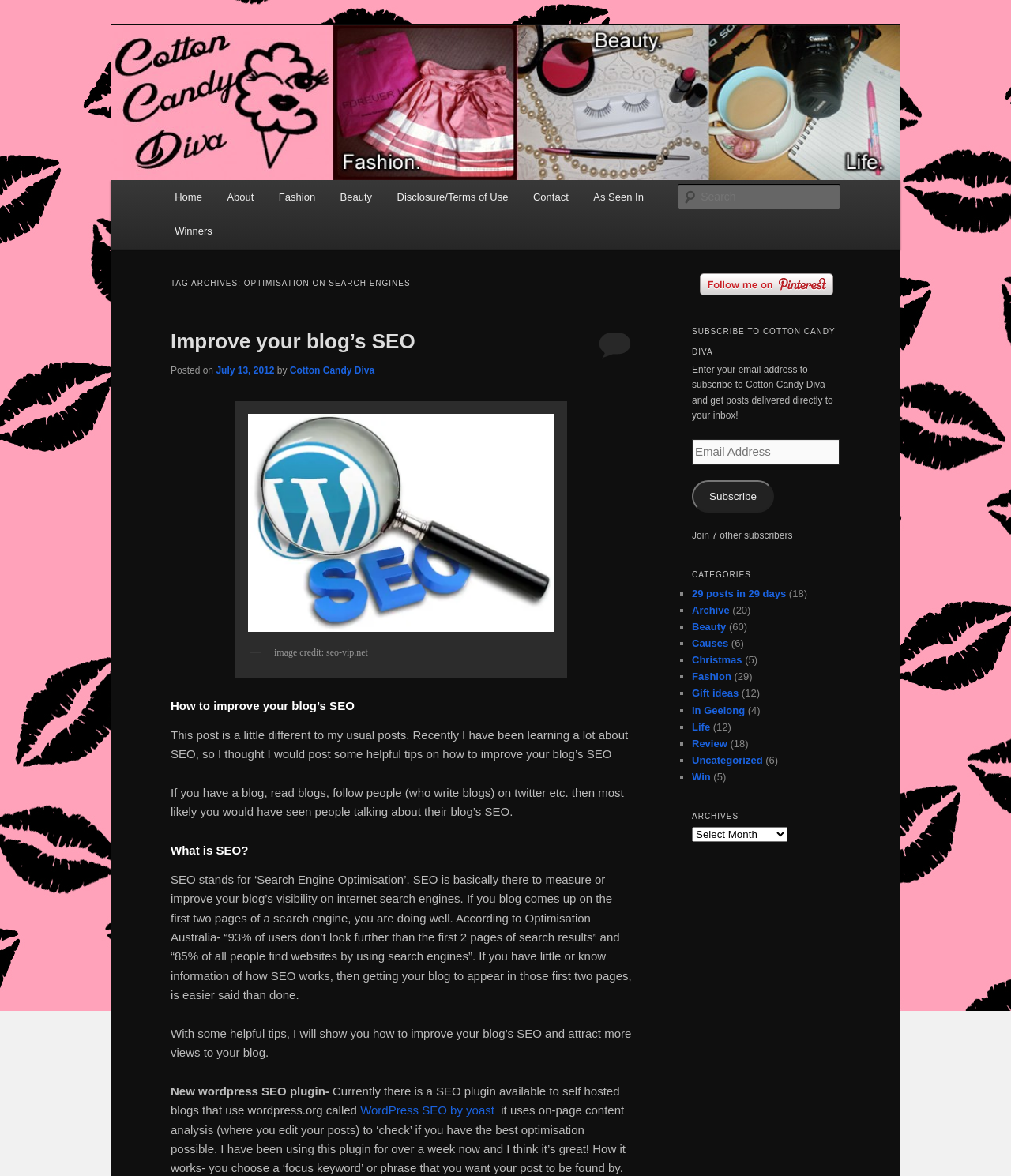Determine the bounding box coordinates for the HTML element described here: "parent_node: Comment * name="comment"".

None